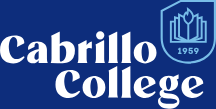What is the year marked on the emblem?
Look at the image and respond with a one-word or short-phrase answer.

1959